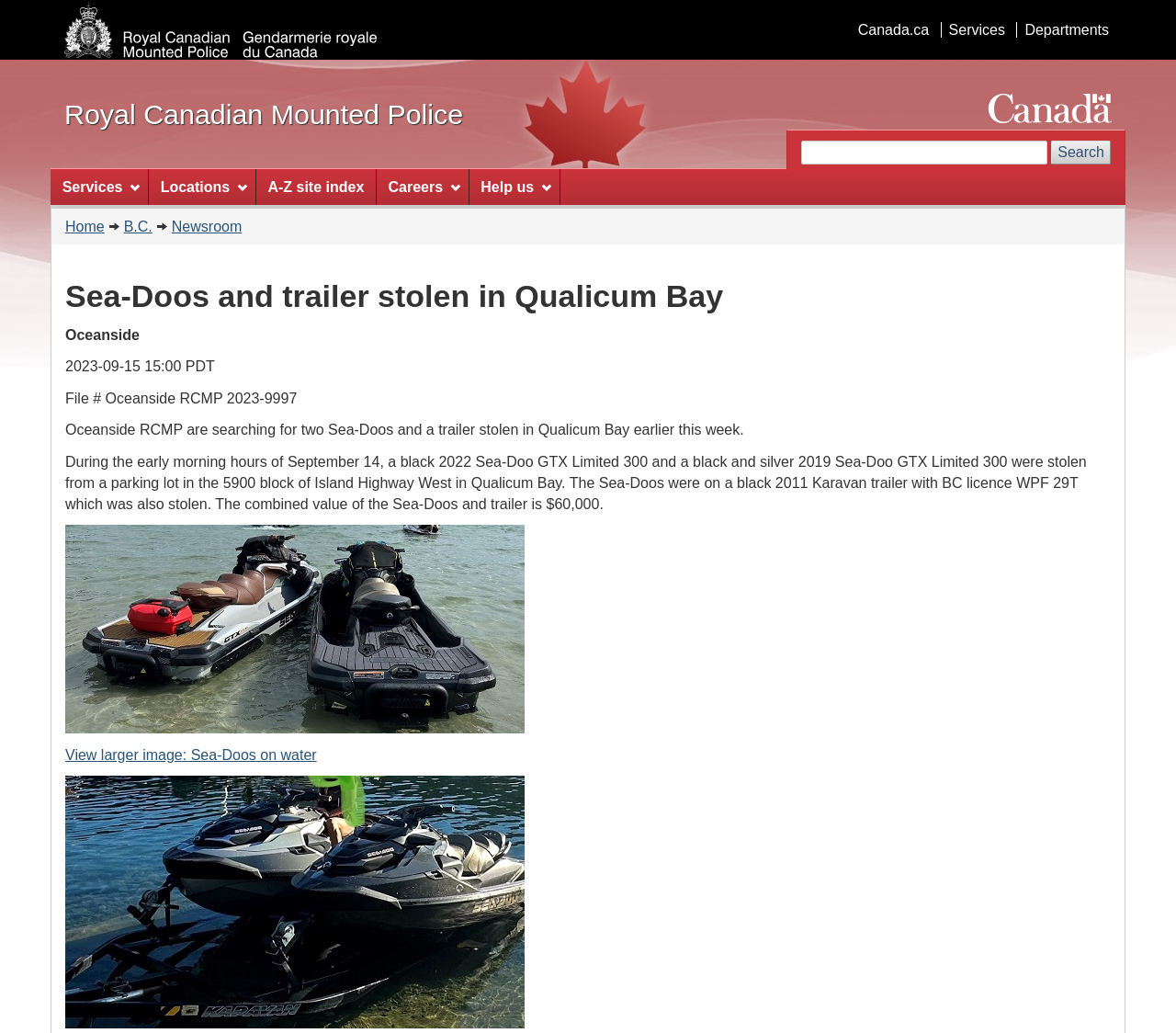Specify the bounding box coordinates of the element's area that should be clicked to execute the given instruction: "View larger image: Sea-Doos on water". The coordinates should be four float numbers between 0 and 1, i.e., [left, top, right, bottom].

[0.055, 0.723, 0.269, 0.738]